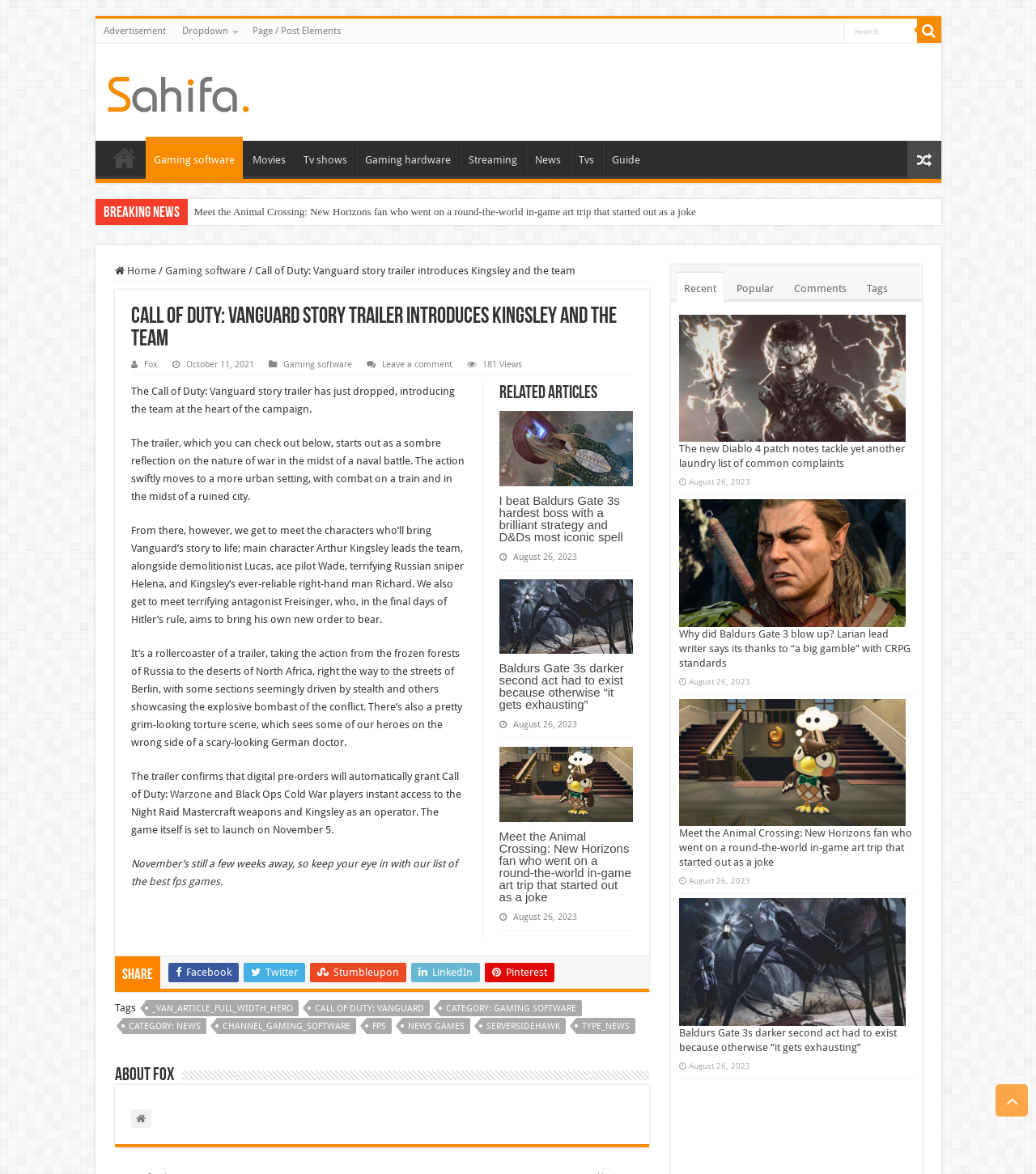Identify the bounding box for the UI element that is described as follows: "Home".

None